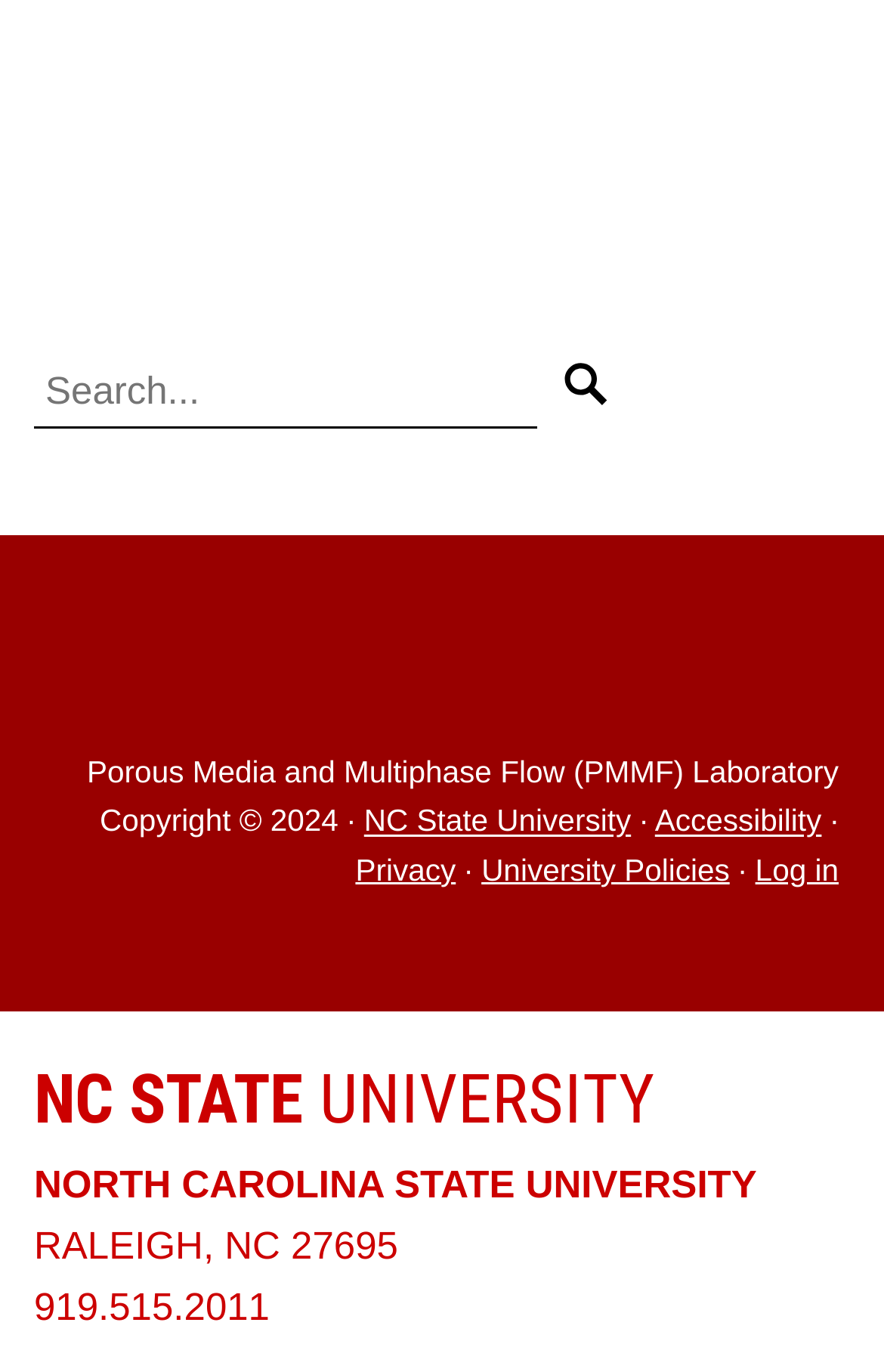What is the copyright year?
Kindly offer a comprehensive and detailed response to the question.

I found the copyright year by looking at the StaticText element with the text 'Copyright © 2024' which is located at [0.113, 0.586, 0.383, 0.611] on the webpage.